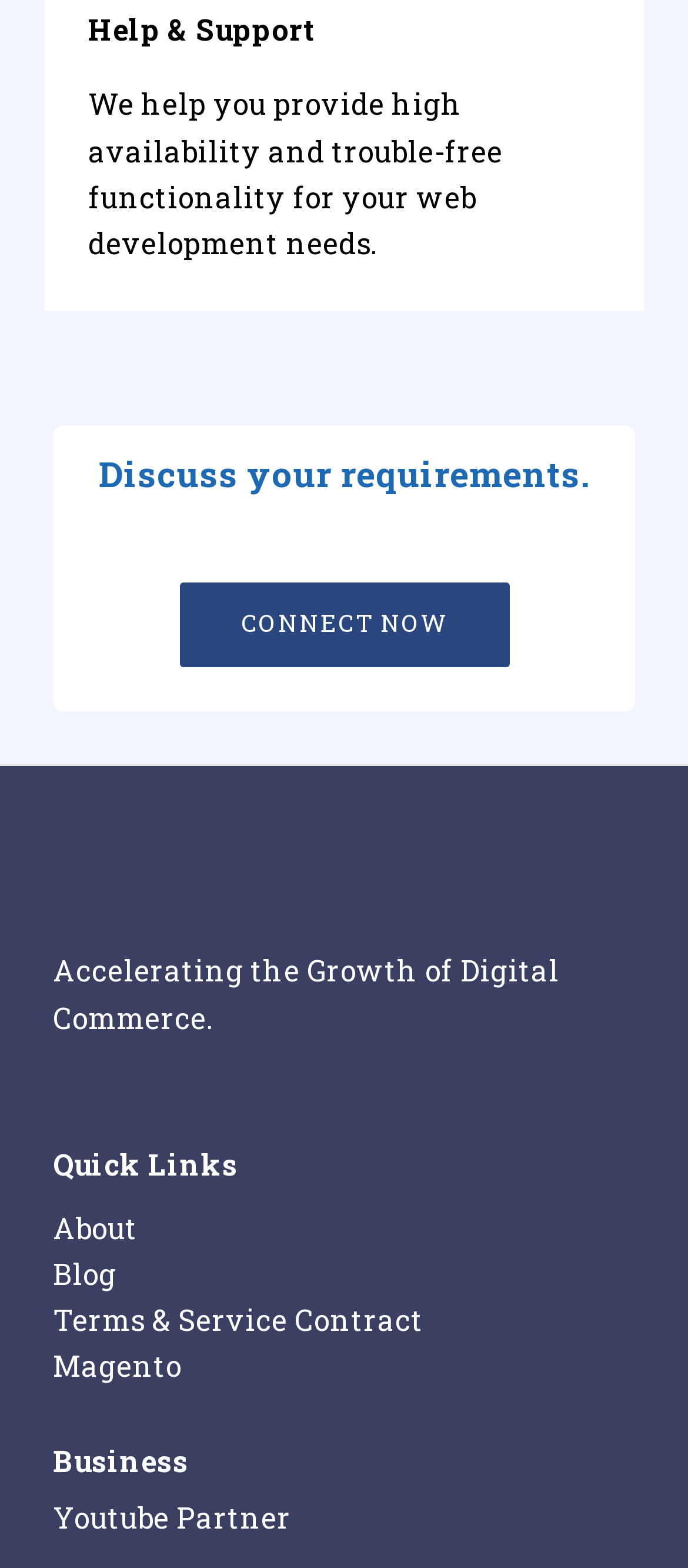Provide a one-word or short-phrase answer to the question:
What is the purpose of this website?

Provide high availability and trouble-free functionality